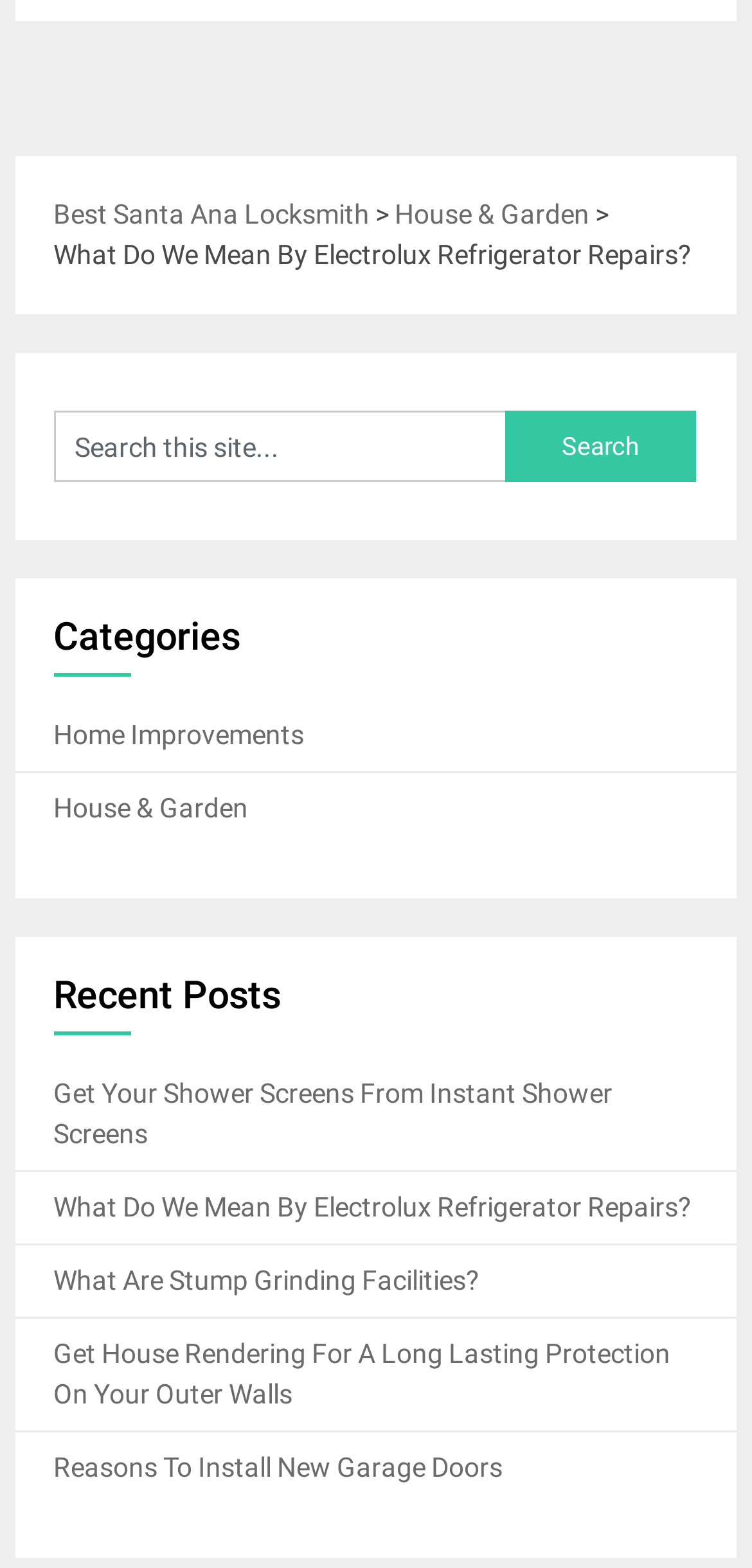Determine the bounding box coordinates of the region to click in order to accomplish the following instruction: "Click the 'Meny' button". Provide the coordinates as four float numbers between 0 and 1, specifically [left, top, right, bottom].

None